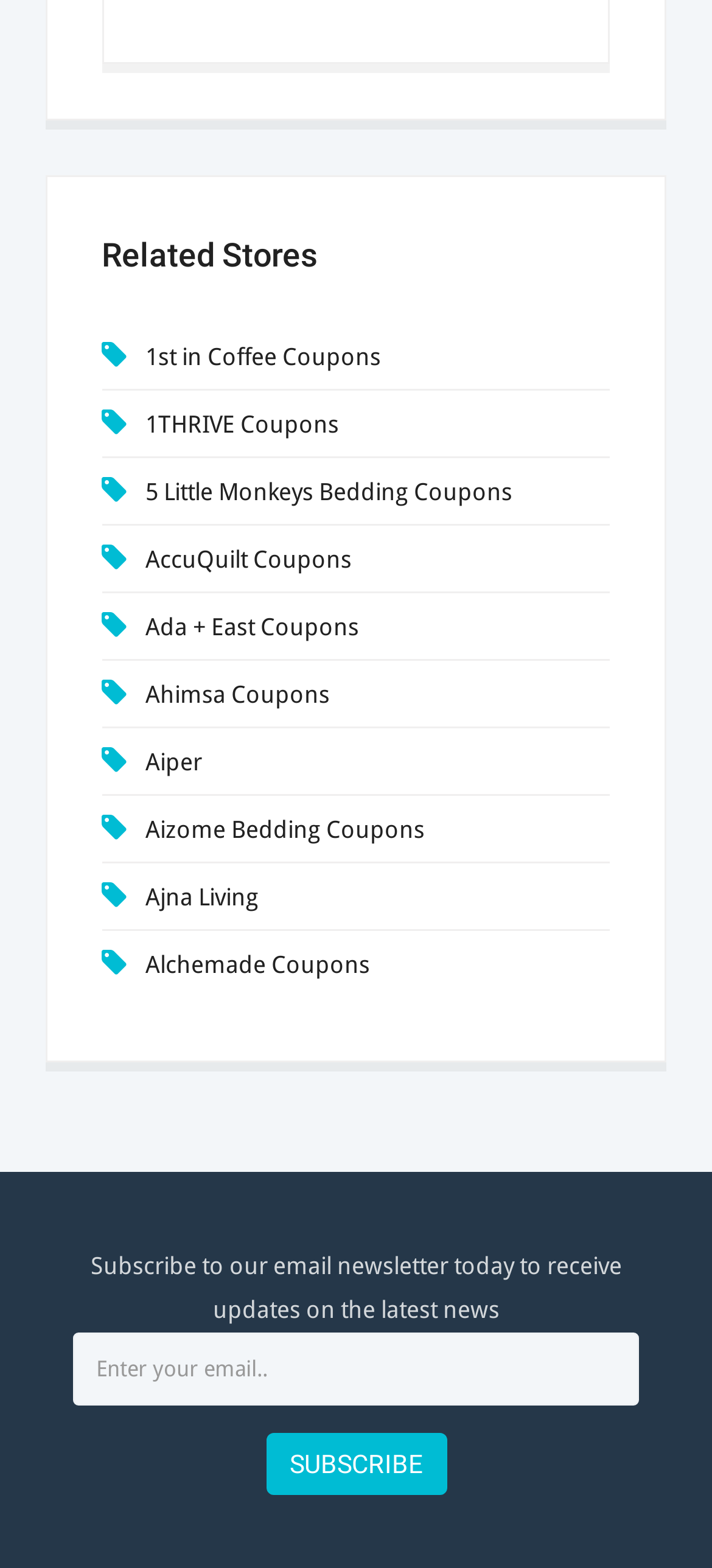Kindly determine the bounding box coordinates for the clickable area to achieve the given instruction: "Enter your email".

[0.102, 0.85, 0.898, 0.896]